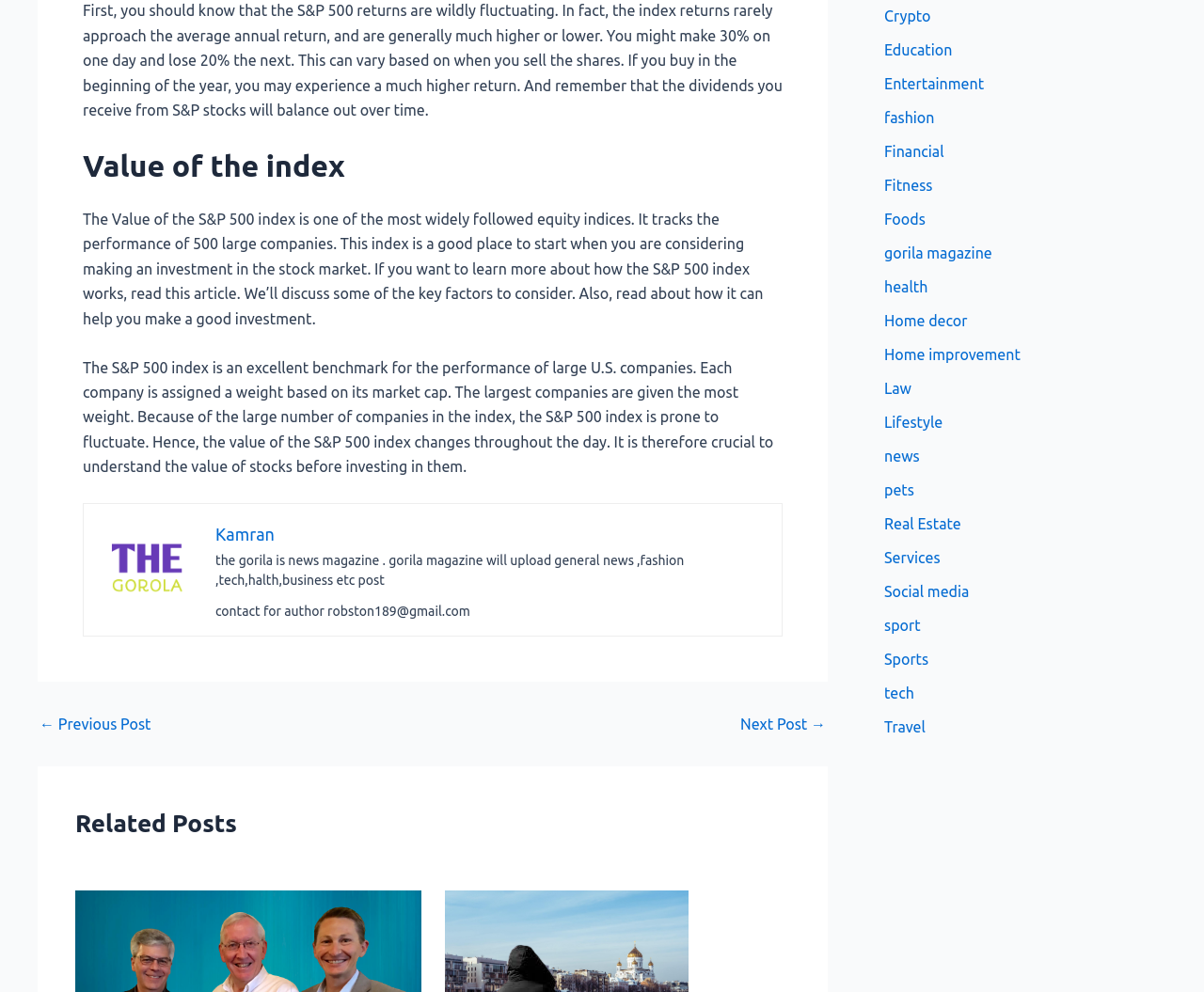Identify the bounding box coordinates of the region that needs to be clicked to carry out this instruction: "Contact the author". Provide these coordinates as four float numbers ranging from 0 to 1, i.e., [left, top, right, bottom].

[0.179, 0.609, 0.391, 0.624]